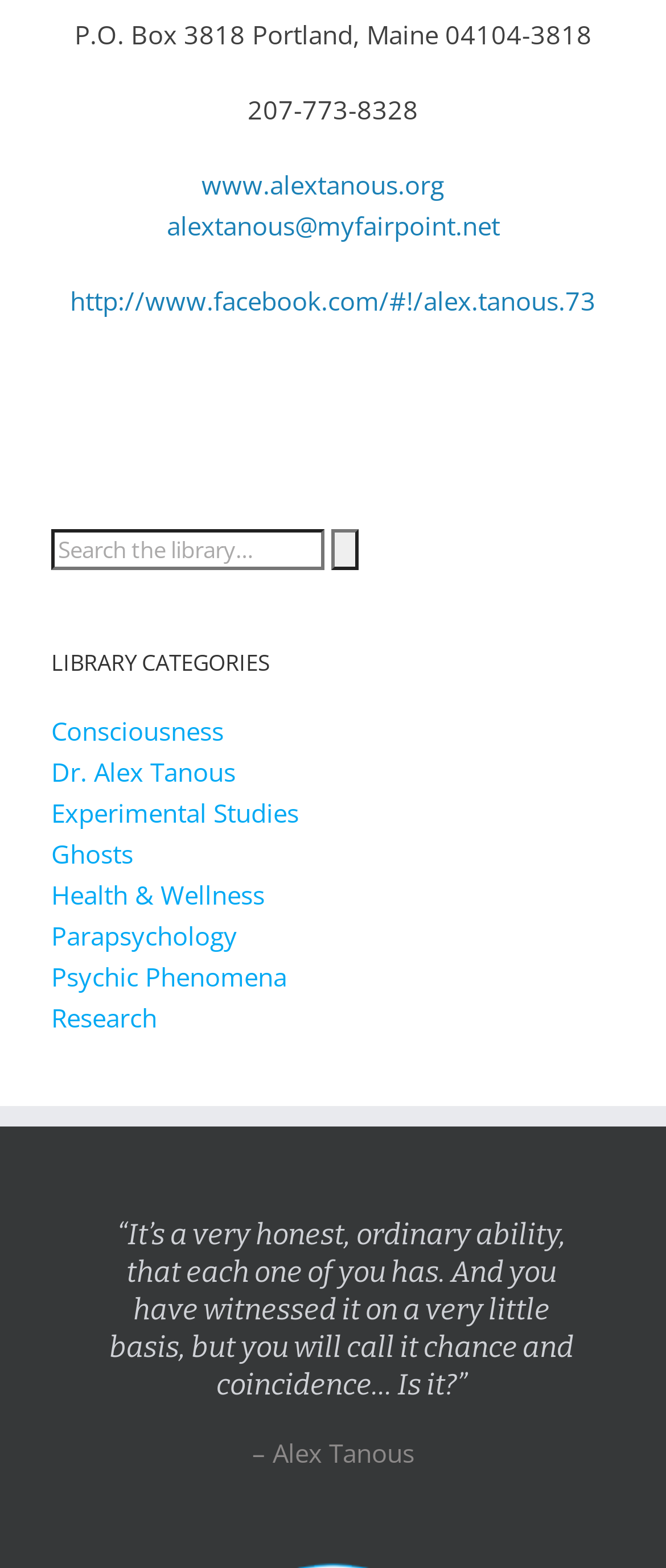What is the address of Alex Tanous?
Based on the visual, give a brief answer using one word or a short phrase.

P.O. Box 3818 Portland, Maine 04104-3818